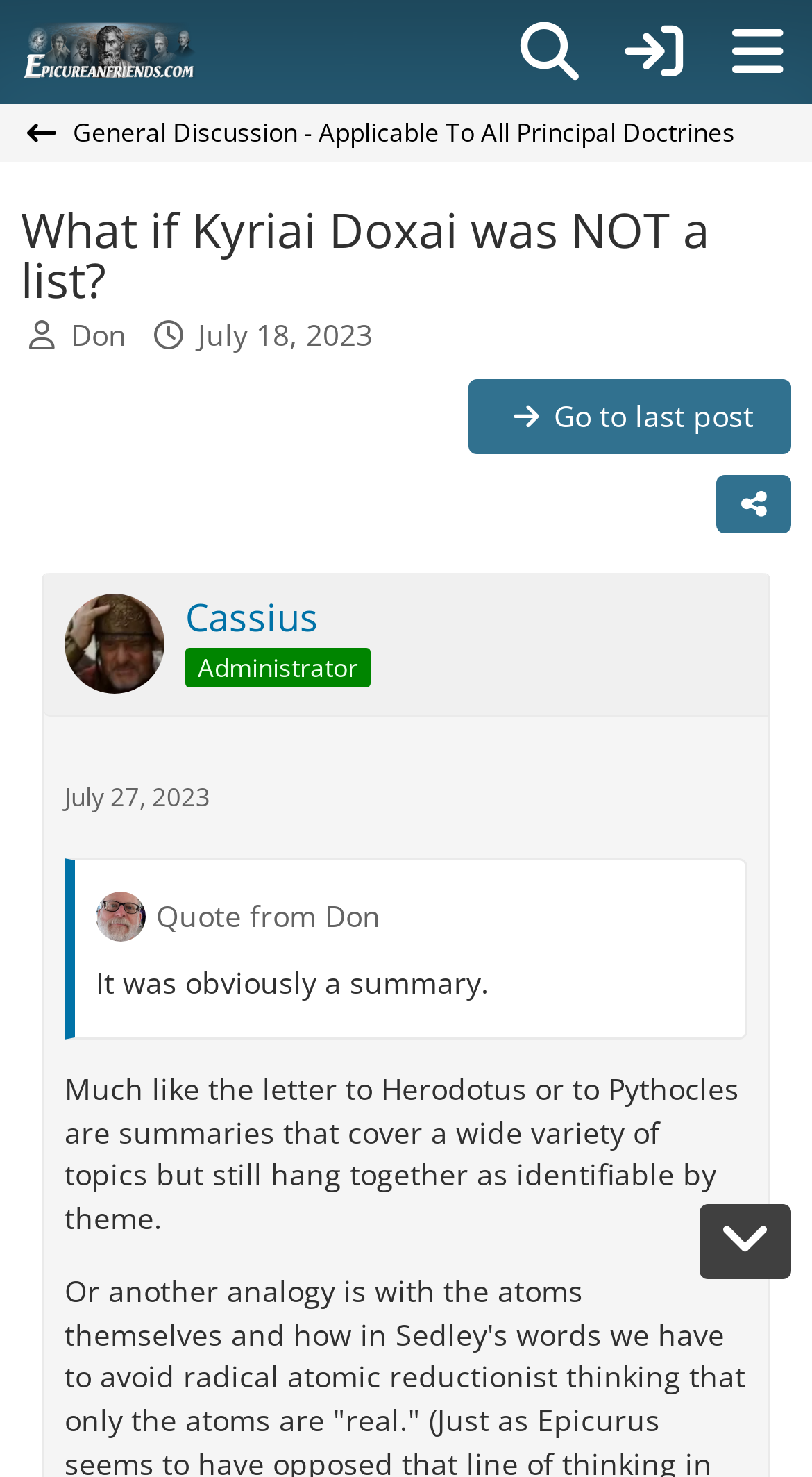Please respond in a single word or phrase: 
Who is the author of the post?

Don